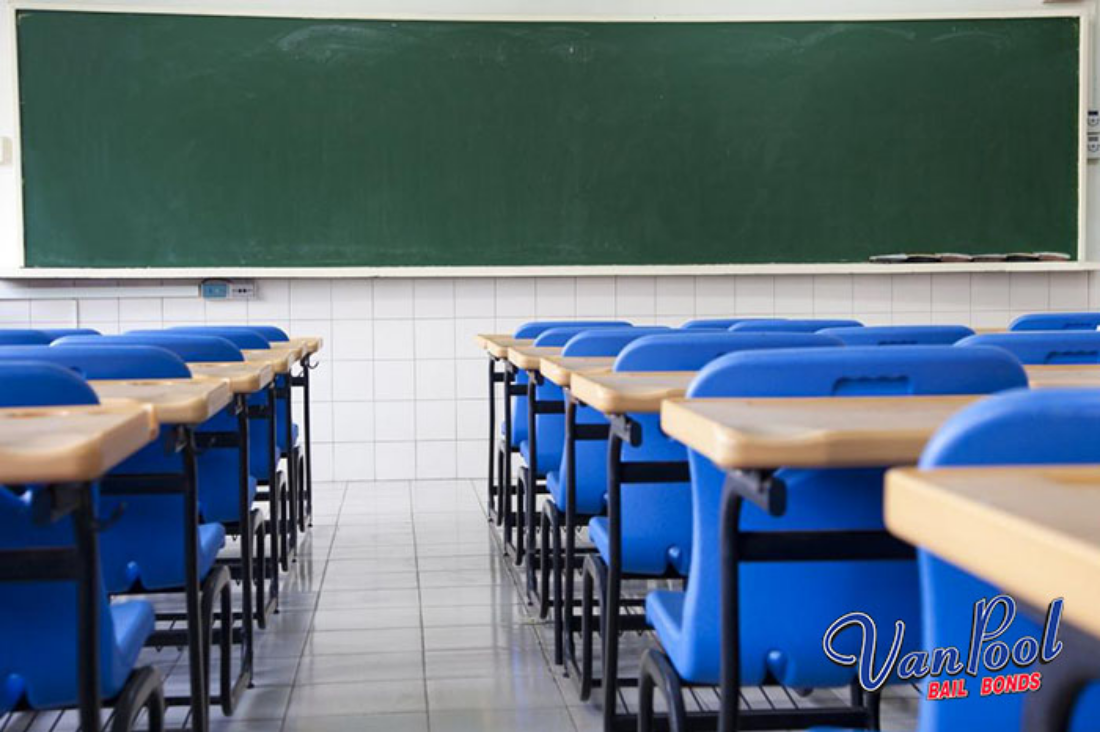Explain the image with as much detail as possible.

This image captures a classroom setting as the school year commences, reflecting the transition from summer to the academic routine. The focus is on several rows of blue chairs with wooden tabletops, lined neatly in front of a large green chalkboard that dominates the wall. The clean, tiled floor adds to the organized atmosphere, while the absence of students emphasizes the quiet anticipation of learning and new beginnings. This visual aligns with the theme of increased traffic and the return of school buses, reminding drivers to be vigilant around school zones as the year unfolds.